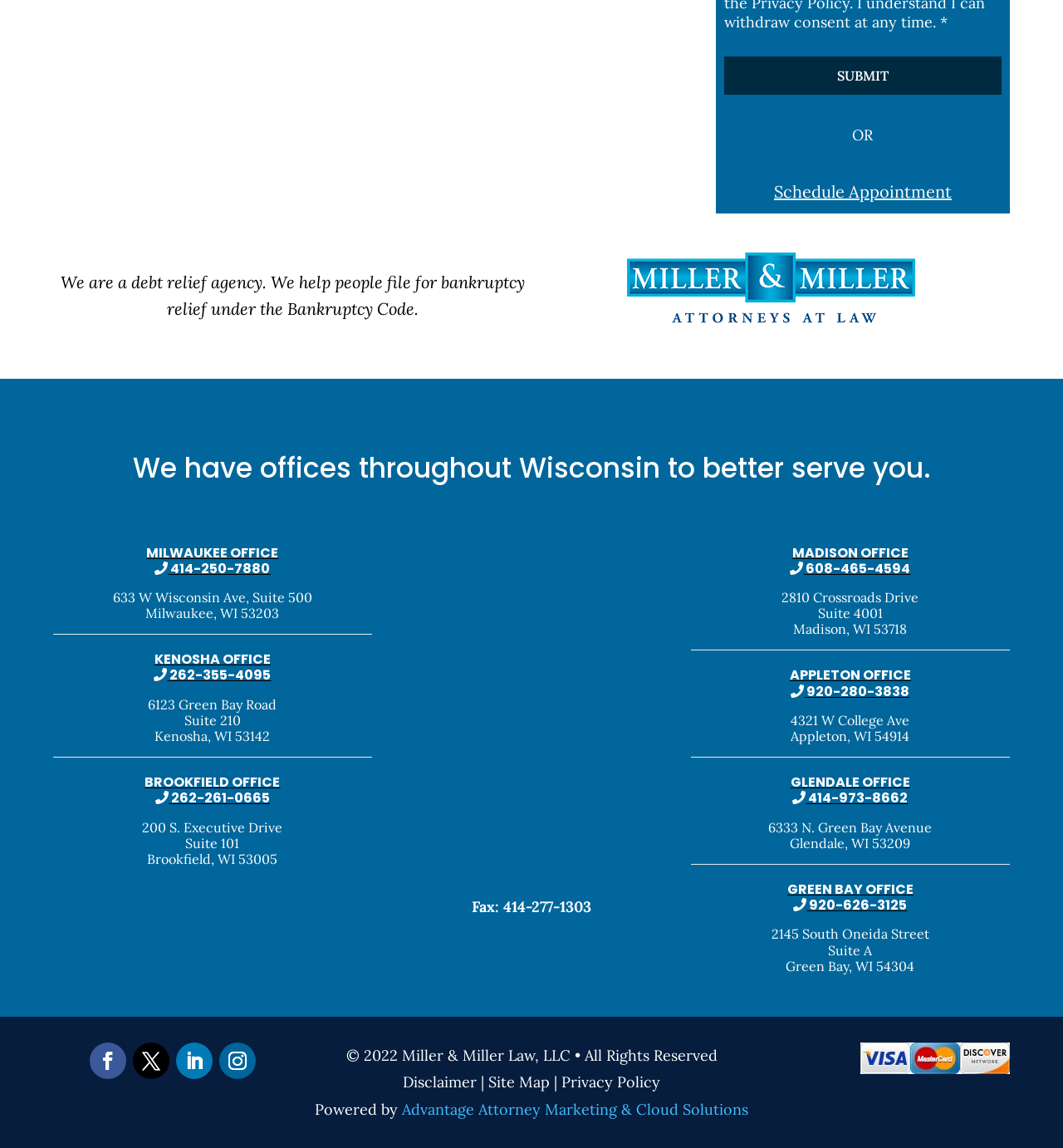Identify the coordinates of the bounding box for the element that must be clicked to accomplish the instruction: "Search Wpsoul Documentation".

None